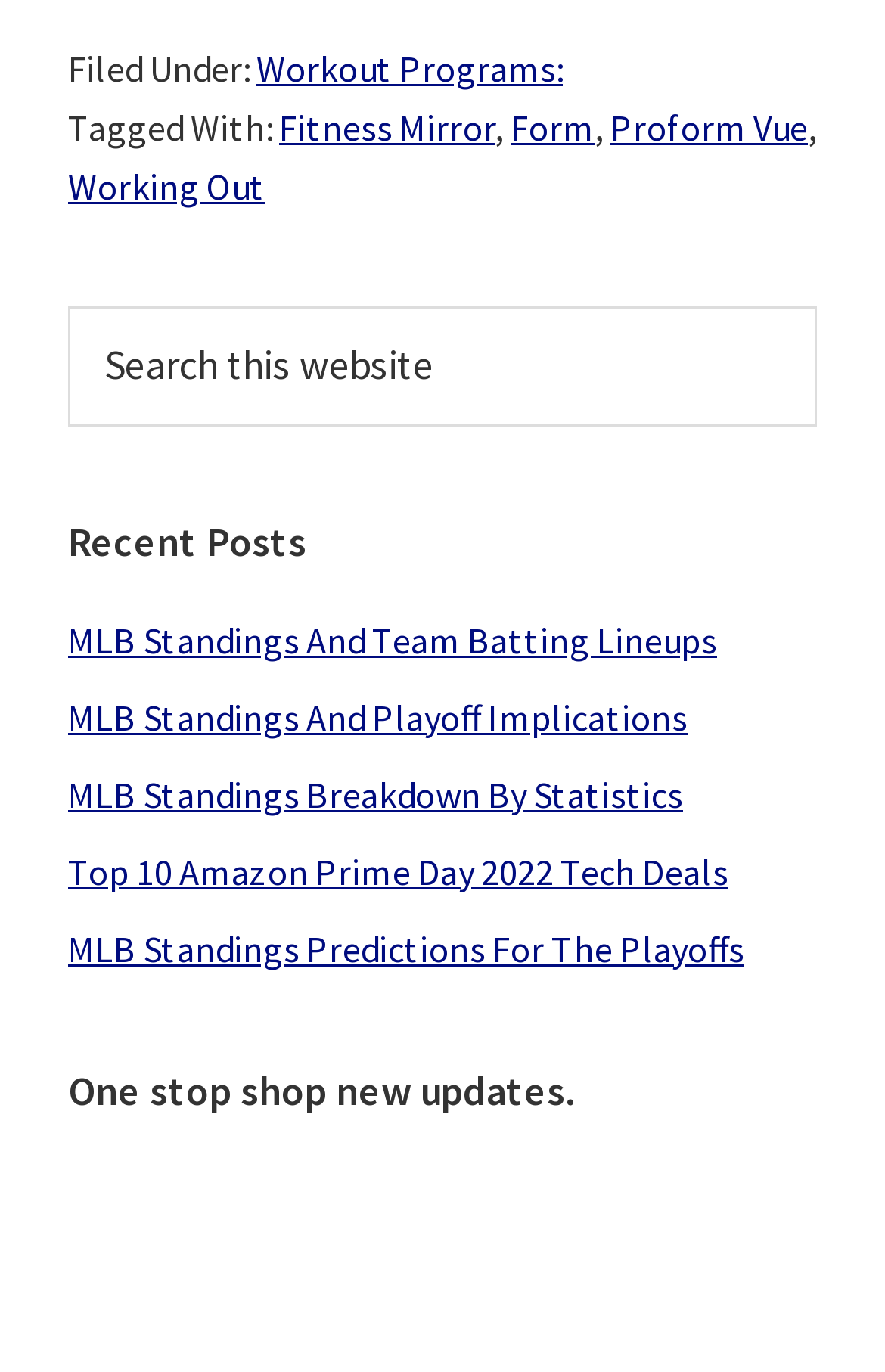Find the bounding box coordinates of the clickable element required to execute the following instruction: "View 'MLB Standings And Team Batting Lineups'". Provide the coordinates as four float numbers between 0 and 1, i.e., [left, top, right, bottom].

[0.077, 0.449, 0.81, 0.482]